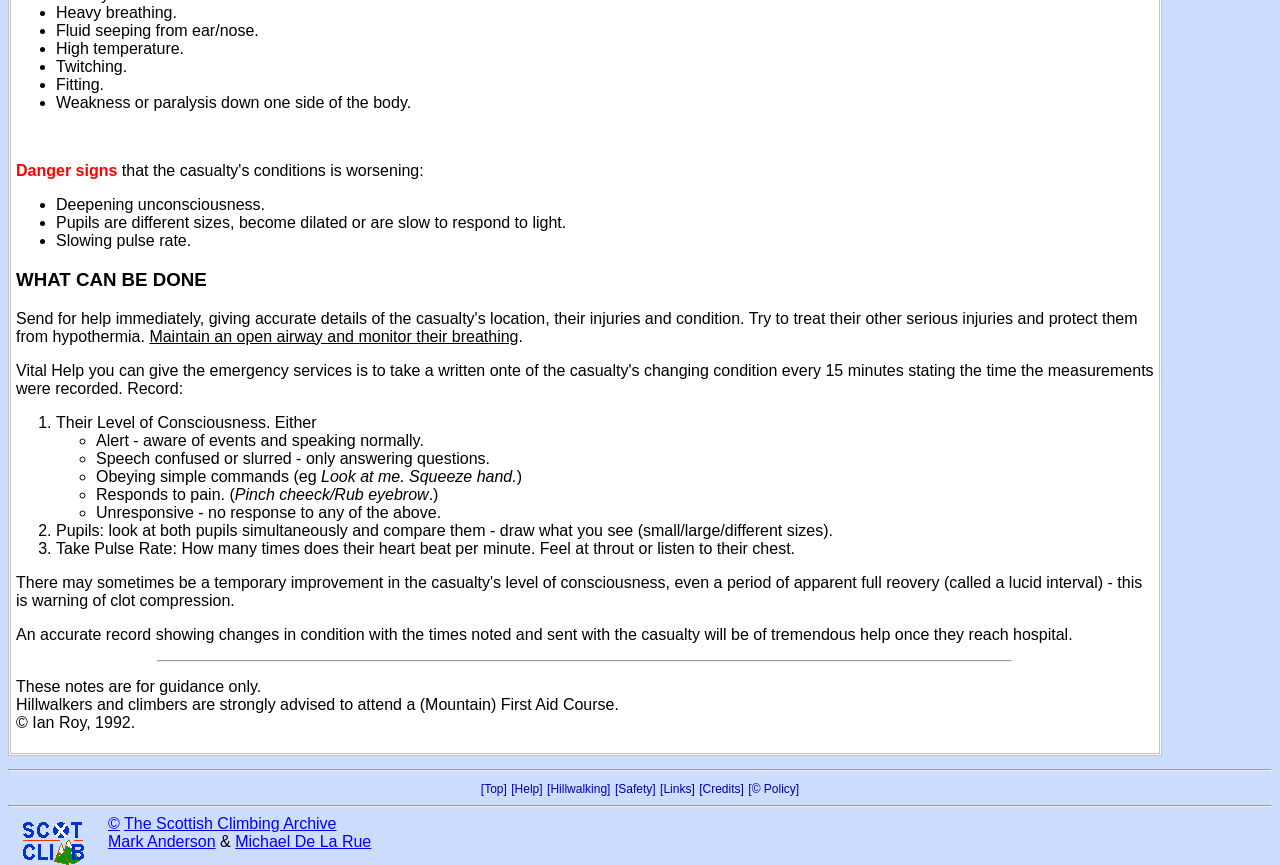Locate the bounding box coordinates of the element that needs to be clicked to carry out the instruction: "Click the 'Safety' link". The coordinates should be given as four float numbers ranging from 0 to 1, i.e., [left, top, right, bottom].

[0.48, 0.903, 0.512, 0.92]